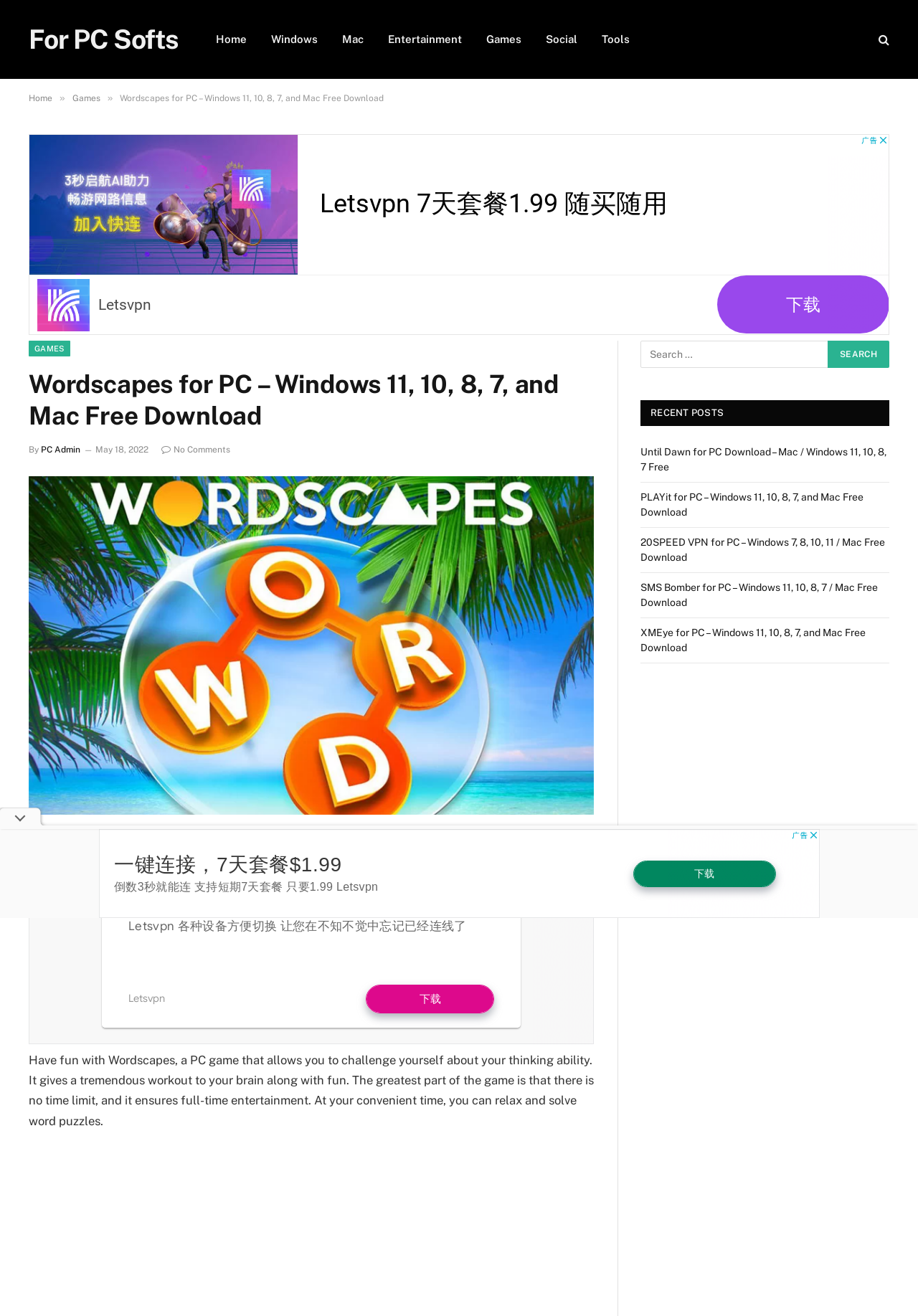Based on the element description name="s" placeholder="Search …", identify the bounding box coordinates for the UI element. The coordinates should be in the format (top-left x, top-left y, bottom-right x, bottom-right y) and within the 0 to 1 range.

[0.698, 0.259, 0.903, 0.28]